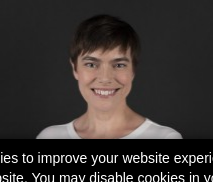What is the context of this image?
Refer to the image and respond with a one-word or short-phrase answer.

alumni achievements and profiles